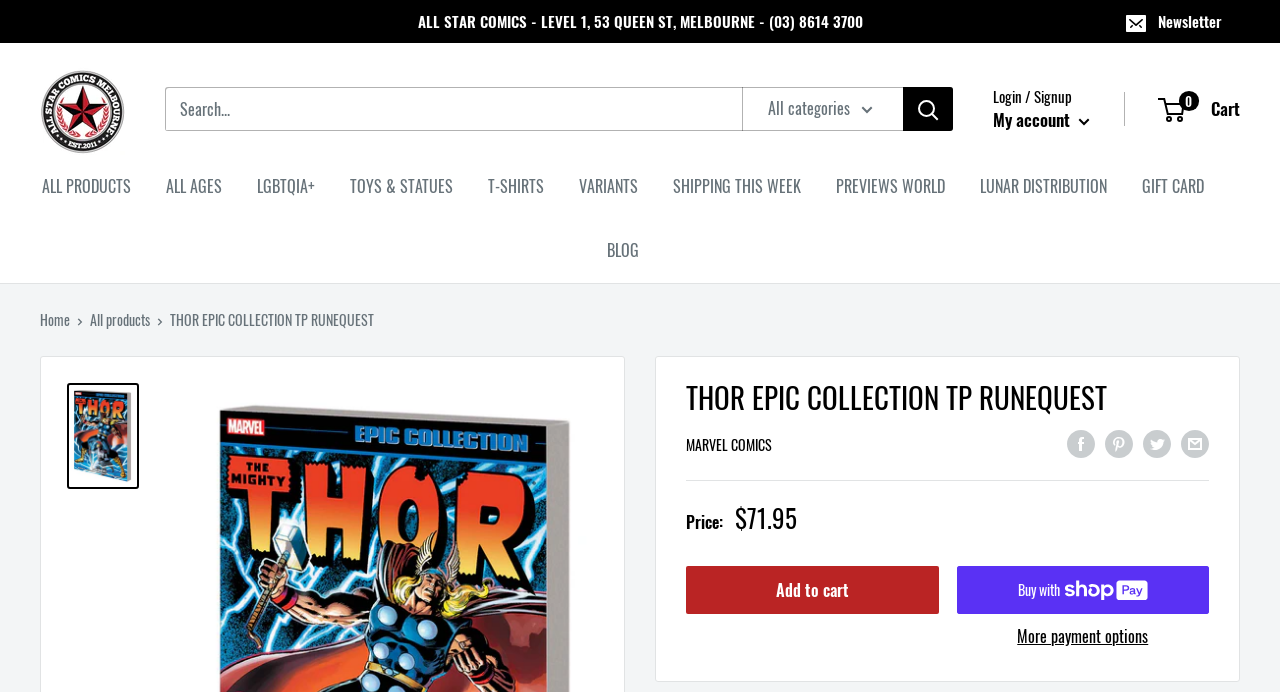Please provide the bounding box coordinate of the region that matches the element description: Newsletter. Coordinates should be in the format (top-left x, top-left y, bottom-right x, bottom-right y) and all values should be between 0 and 1.

[0.868, 0.0, 0.969, 0.061]